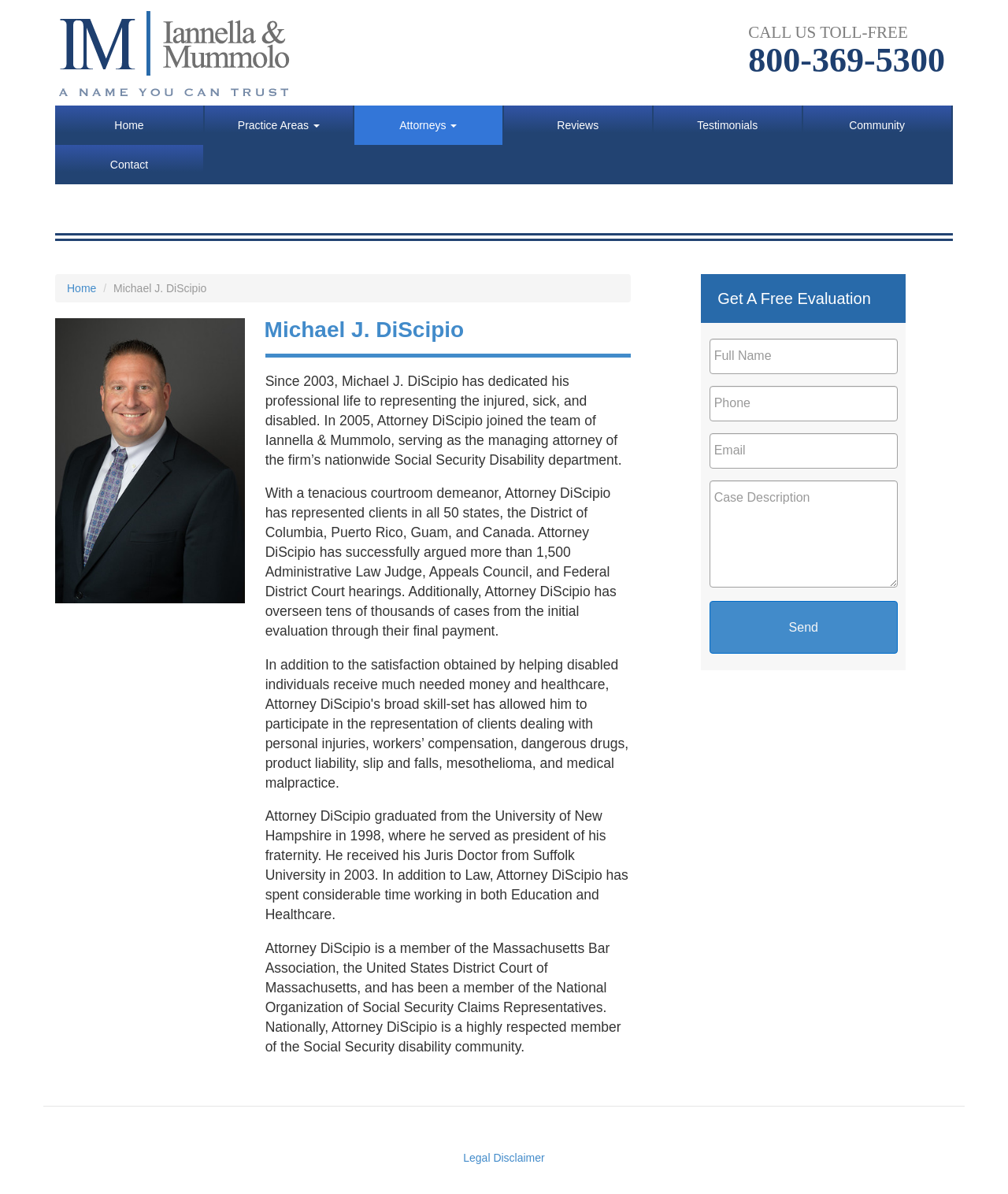Using the provided description: "Community", find the bounding box coordinates of the corresponding UI element. The output should be four float numbers between 0 and 1, in the format [left, top, right, bottom].

[0.797, 0.088, 0.945, 0.121]